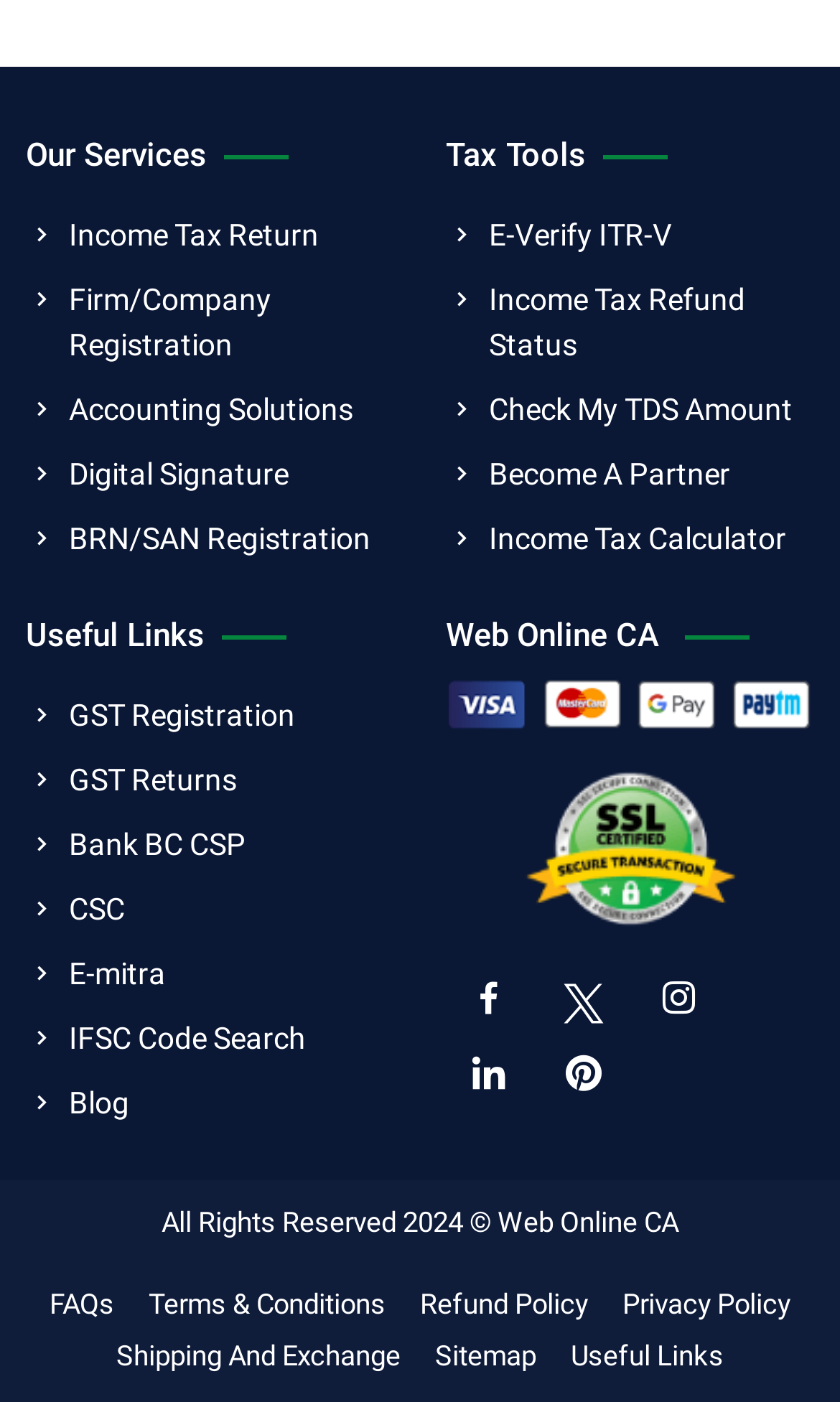Using the elements shown in the image, answer the question comprehensively: What social media platforms does Web Online CA have a presence on?

I can see that there are links to Facebook, Twitter, Instagram, LinkedIn, and Pinterest at the bottom of the webpage, which suggests that Web Online CA has a presence on these social media platforms.